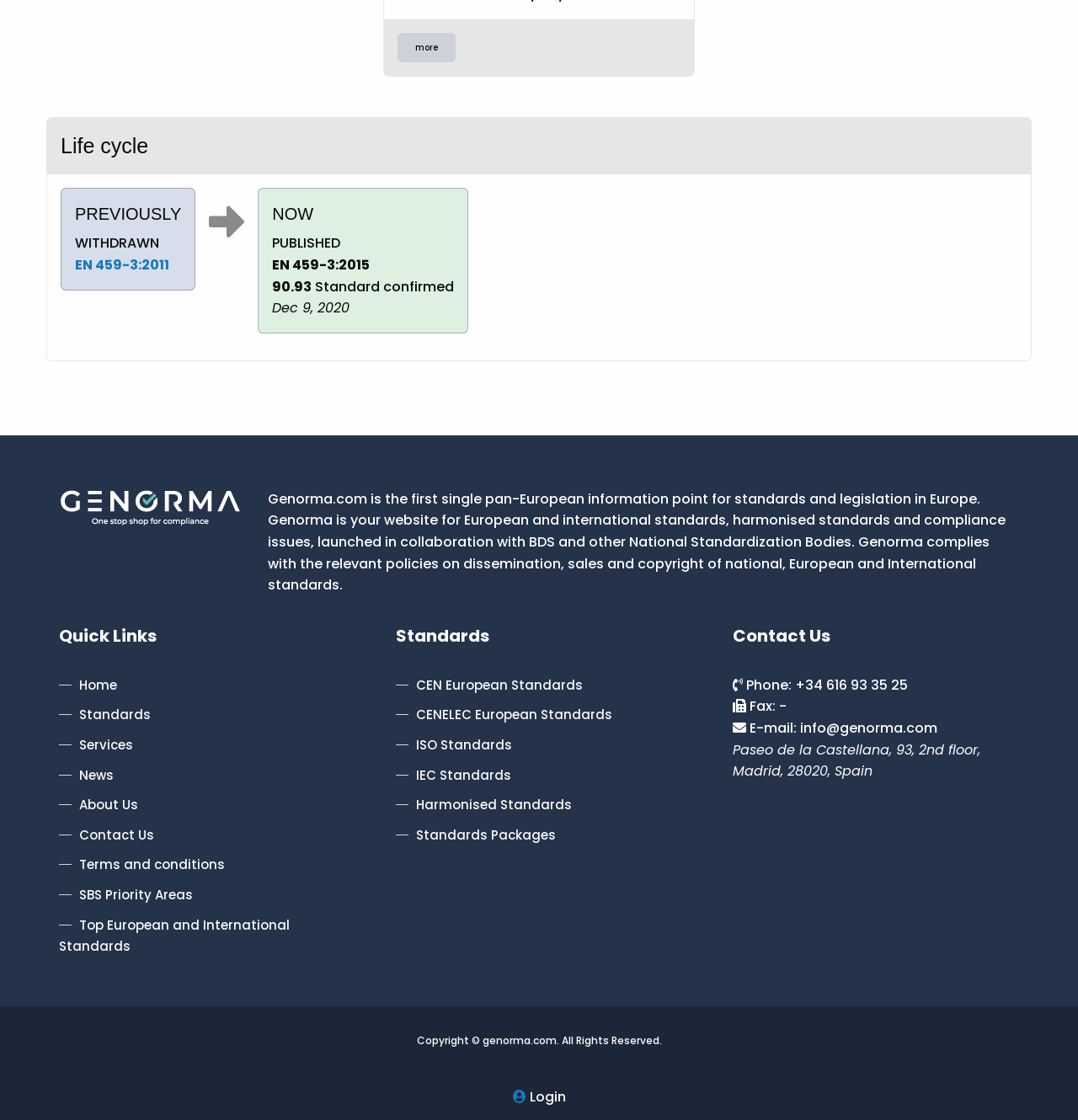What is the address of Genorma's office?
Using the details from the image, give an elaborate explanation to answer the question.

The address of Genorma's office can be found in the 'Contact Us' section, where it is listed as 'Paseo de la Castellana, 93, 2nd floor, Madrid, 28020, Spain'.